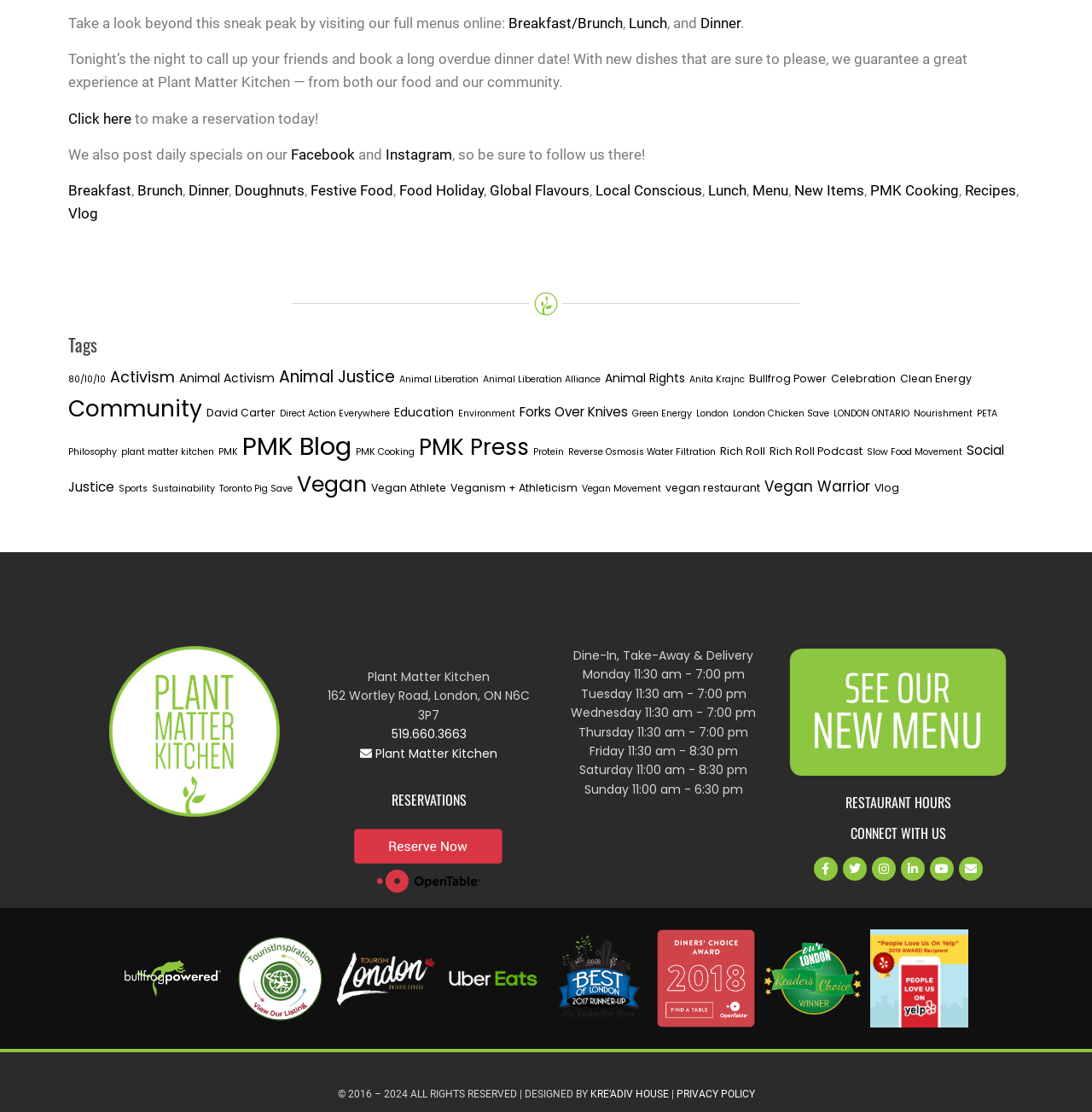Highlight the bounding box coordinates of the region I should click on to meet the following instruction: "View 'Dinner' menu by clicking the link".

[0.641, 0.013, 0.678, 0.028]